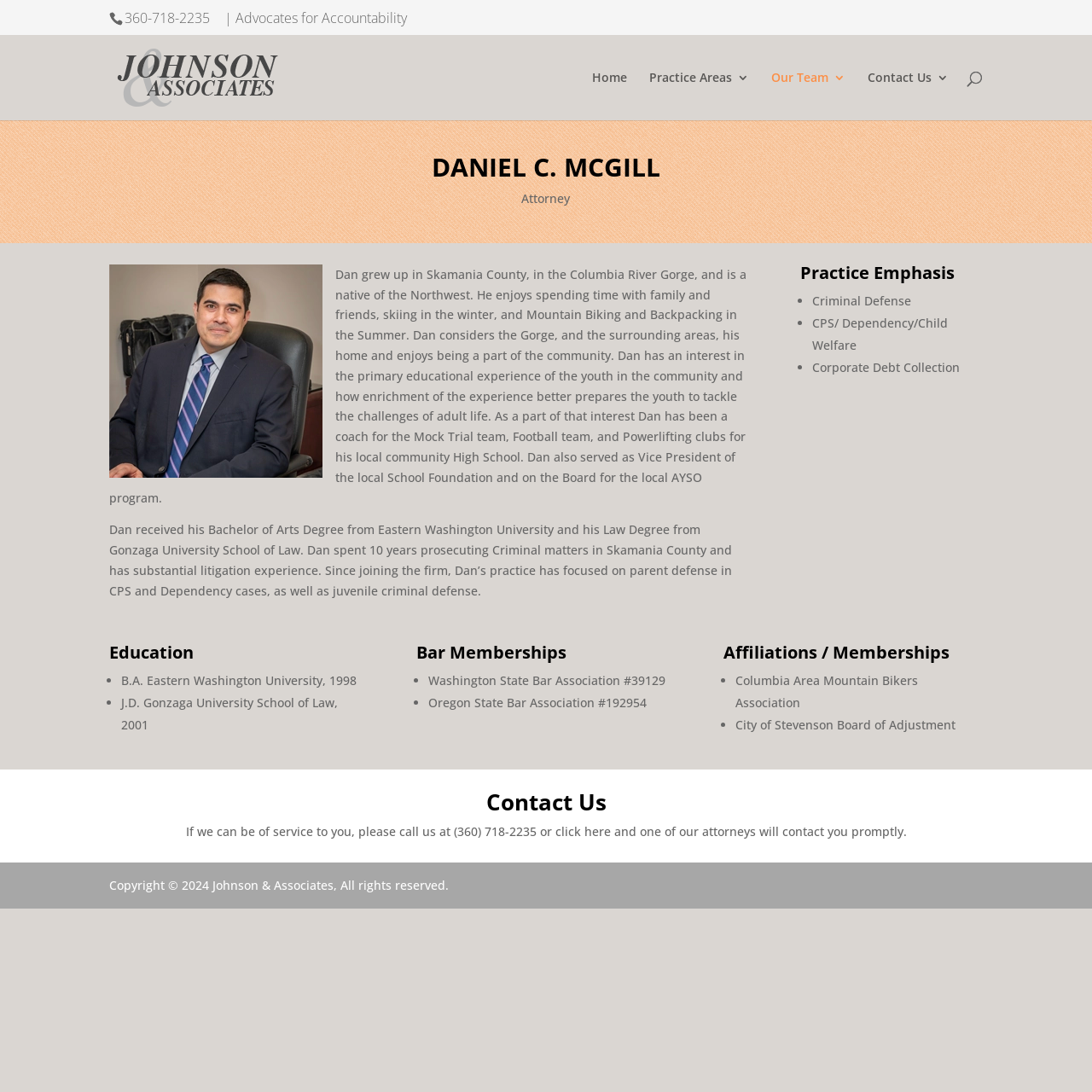What is the title or heading displayed on the webpage?

DANIEL C. MCGILL